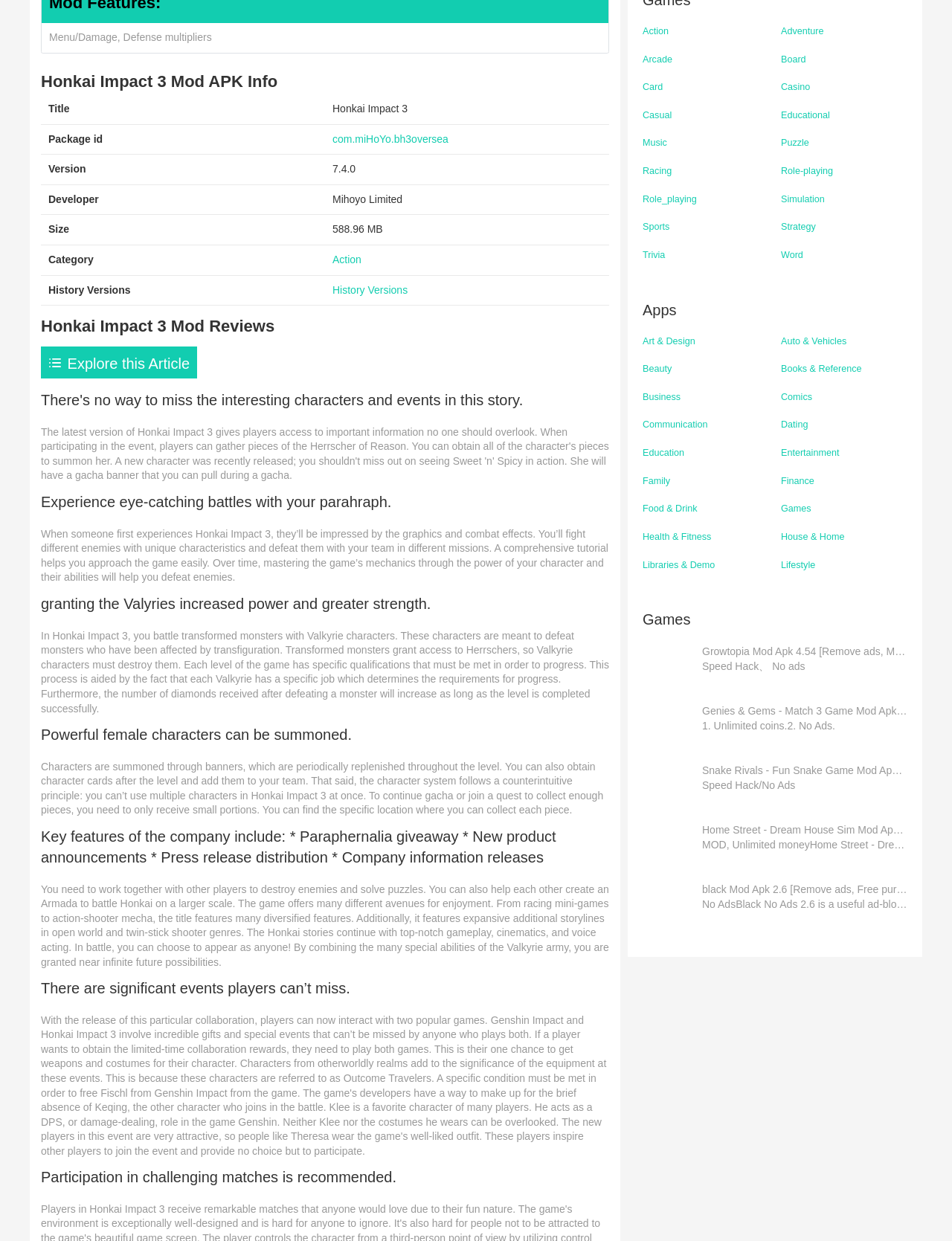Given the element description "House & Home", identify the bounding box of the corresponding UI element.

[0.82, 0.428, 0.953, 0.438]